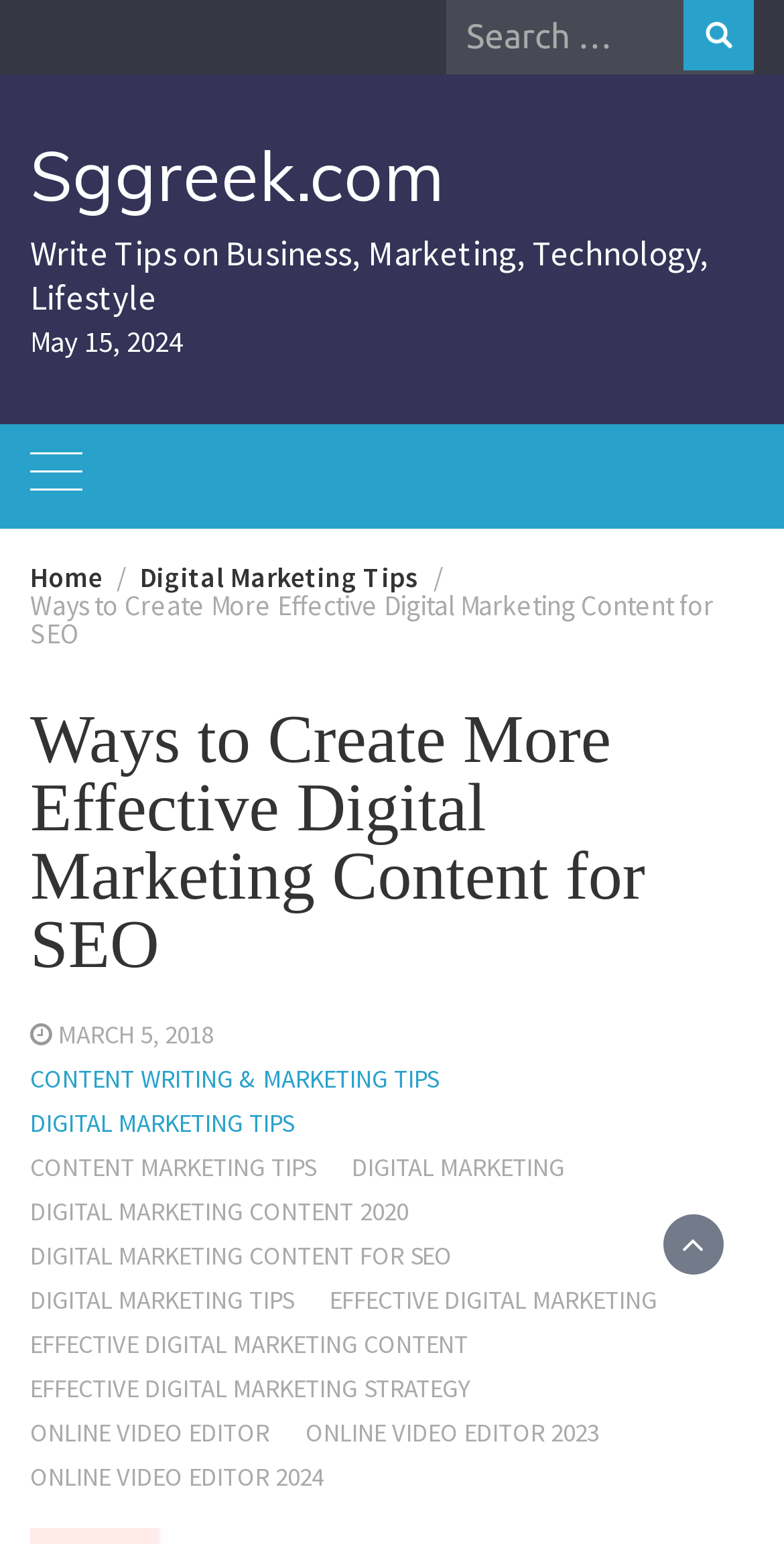Locate the bounding box coordinates of the segment that needs to be clicked to meet this instruction: "Visit Sggreek.com".

[0.038, 0.085, 0.567, 0.141]